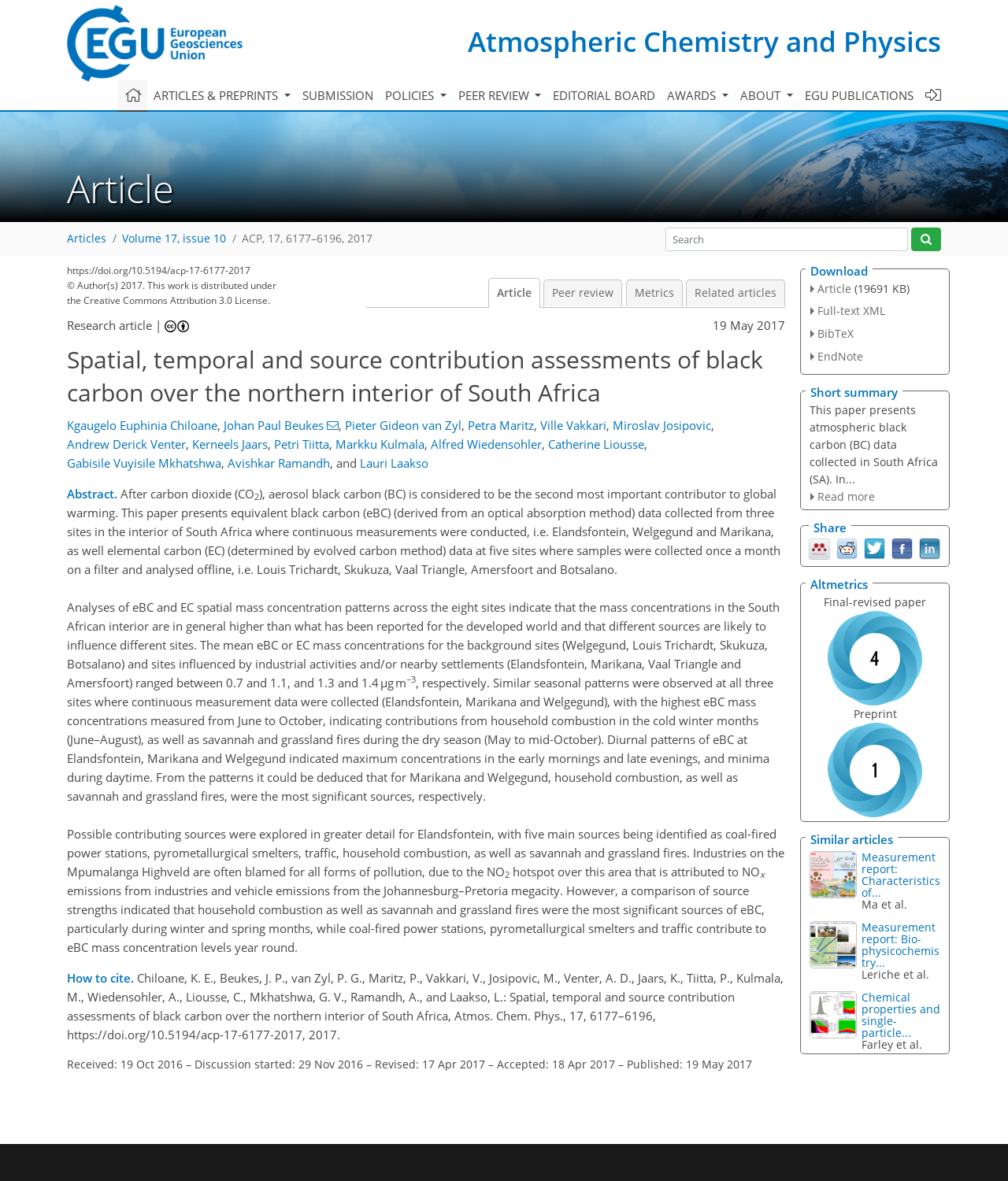Given the element description, predict the bounding box coordinates in the format (top-left x, top-left y, bottom-right x, bottom-right y). Make sure all values are between 0 and 1. Here is the element description: contact form

None